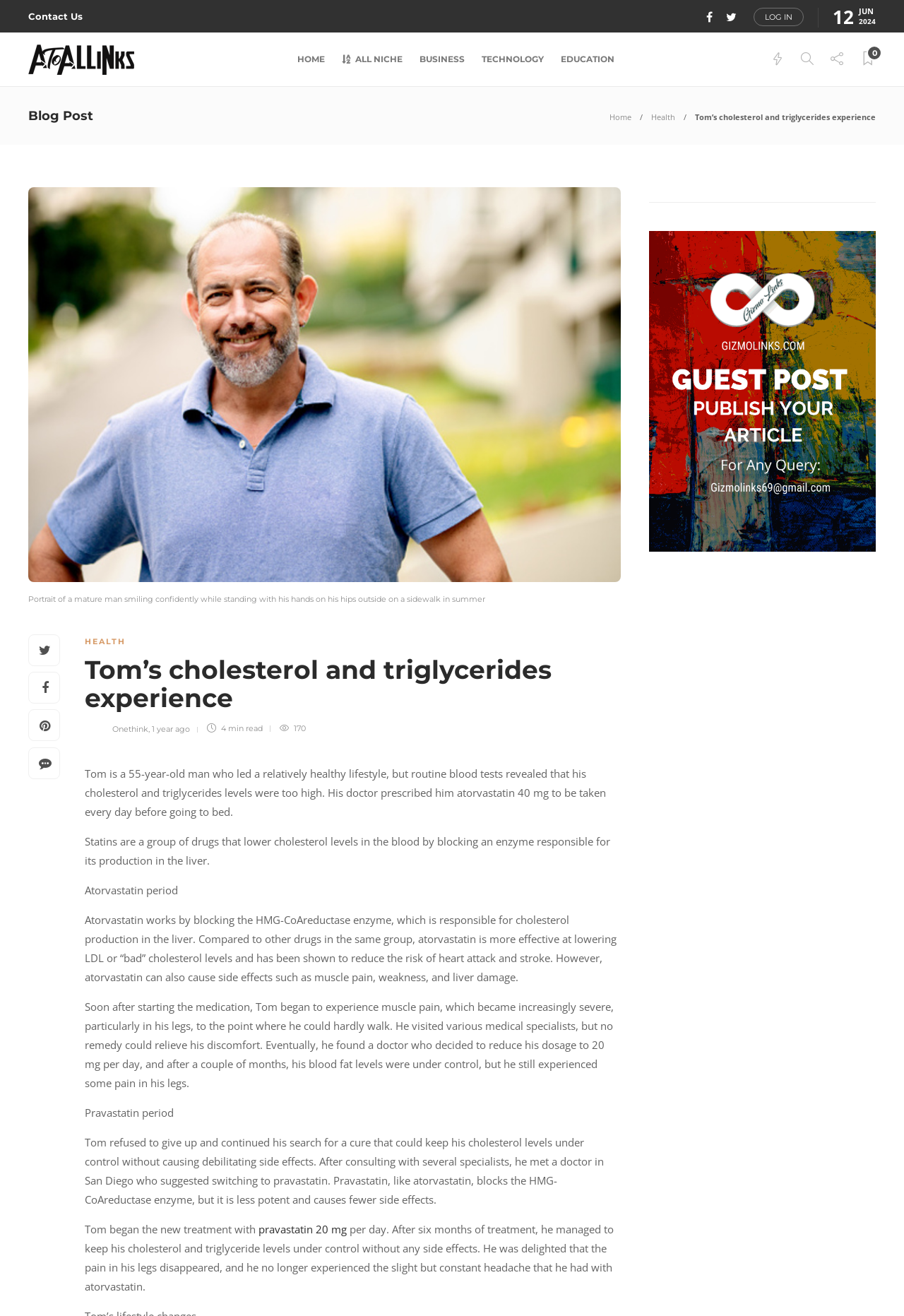Kindly determine the bounding box coordinates of the area that needs to be clicked to fulfill this instruction: "Click on the link to learn more about HEALTH".

[0.72, 0.085, 0.747, 0.093]